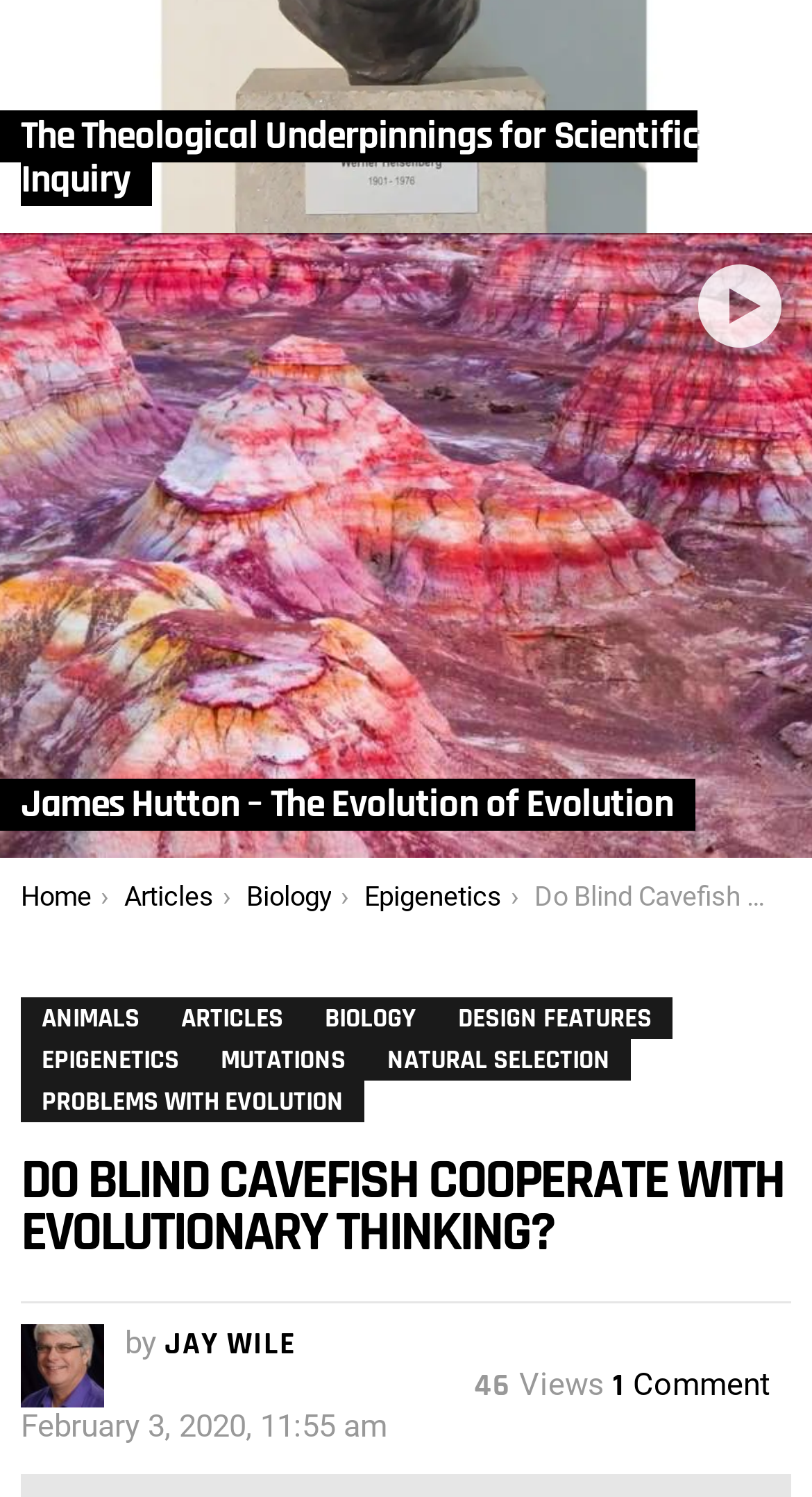Based on the element description, predict the bounding box coordinates (top-left x, top-left y, bottom-right x, bottom-right y) for the UI element in the screenshot: Animals

[0.026, 0.666, 0.197, 0.694]